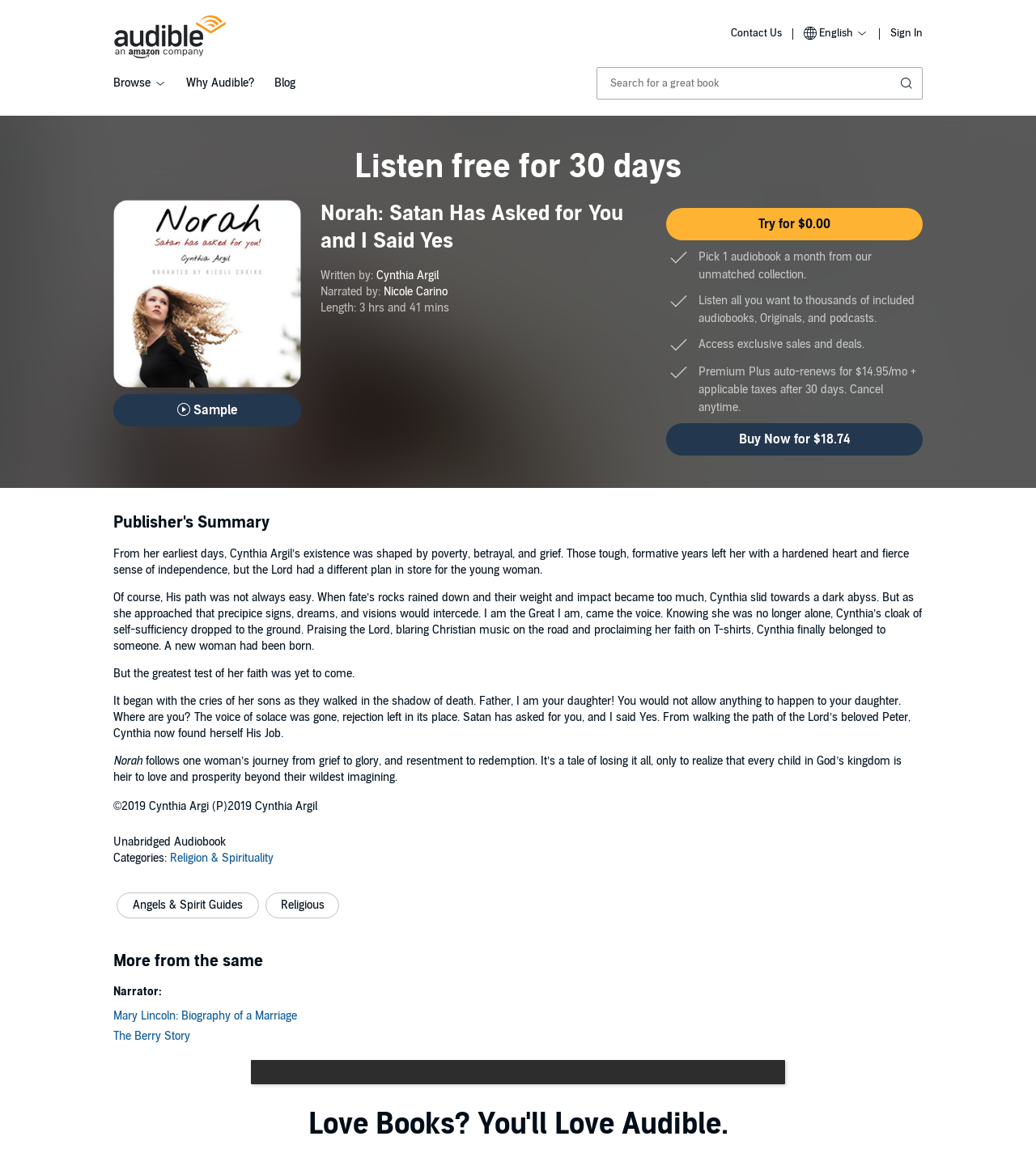Please provide the bounding box coordinate of the region that matches the element description: Nicole Carino. Coordinates should be in the format (top-left x, top-left y, bottom-right x, bottom-right y) and all values should be between 0 and 1.

[0.37, 0.248, 0.432, 0.26]